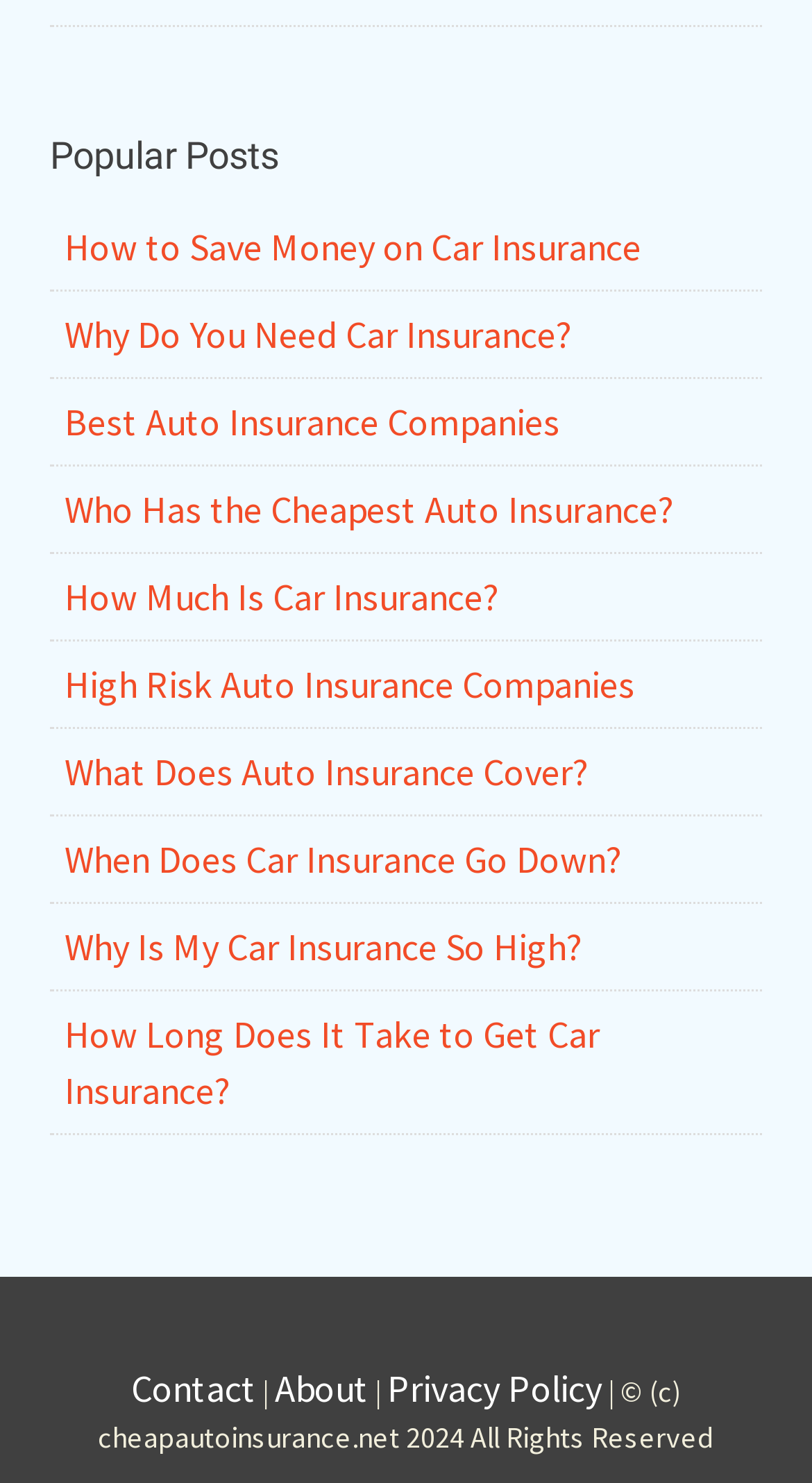Determine the bounding box coordinates for the area that should be clicked to carry out the following instruction: "Visit MeSH".

None